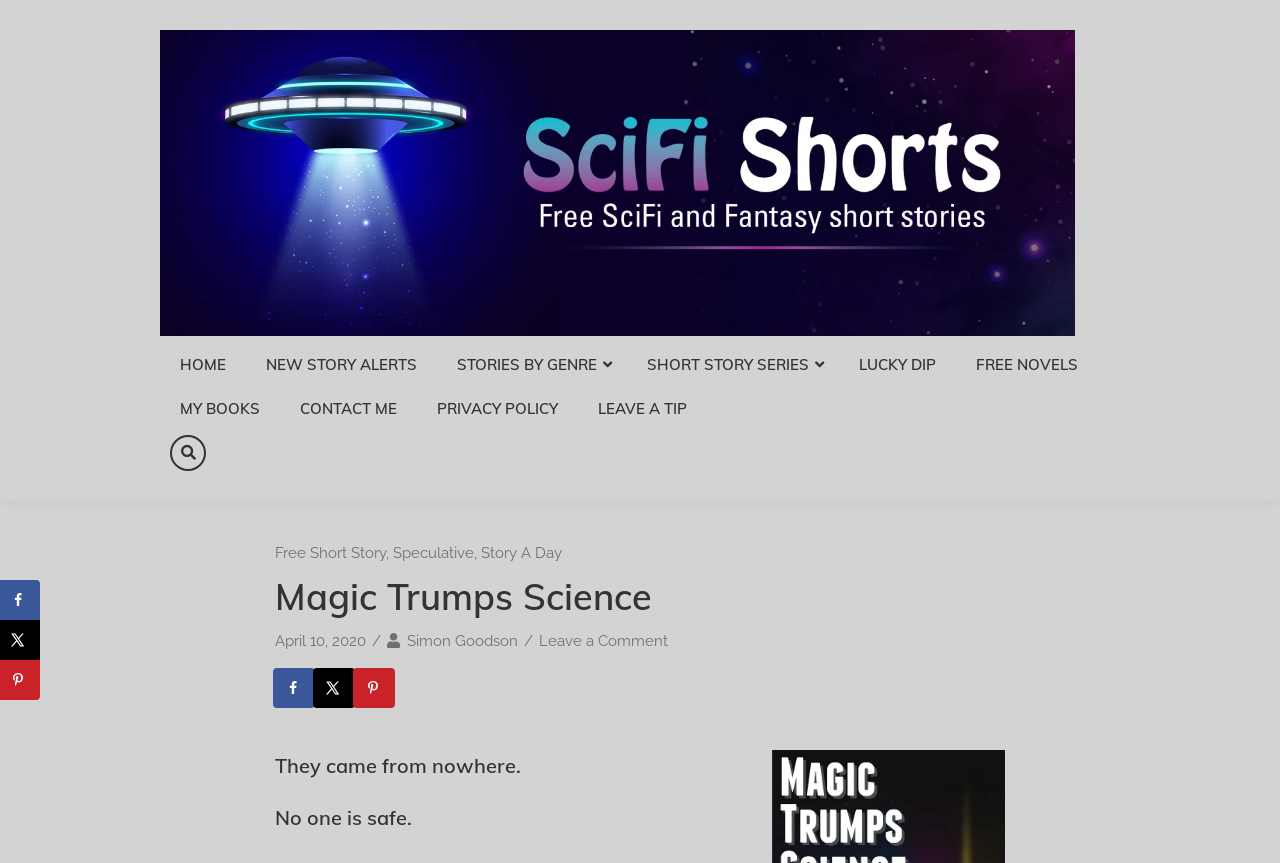Answer this question using a single word or a brief phrase:
What is the name of the short story series?

Story A Day